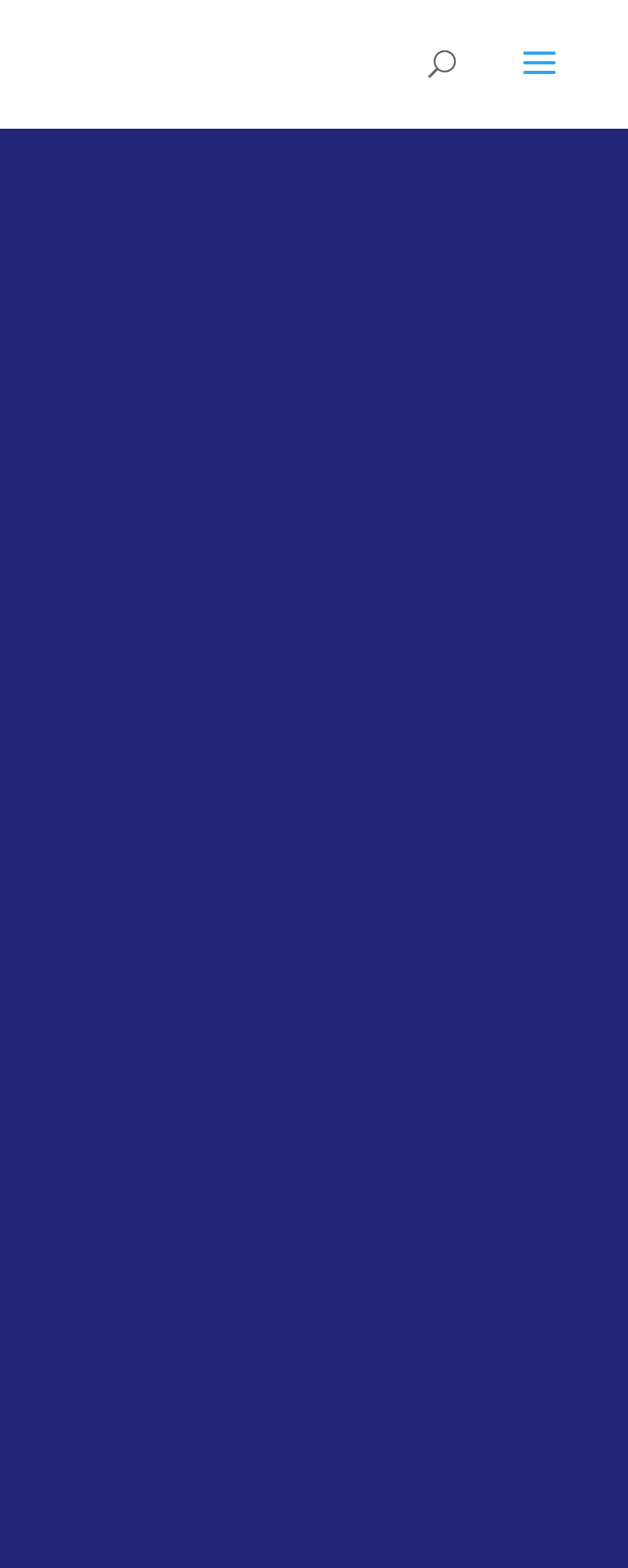Locate and extract the text of the main heading on the webpage.

China Speed Variator Manufacturer 